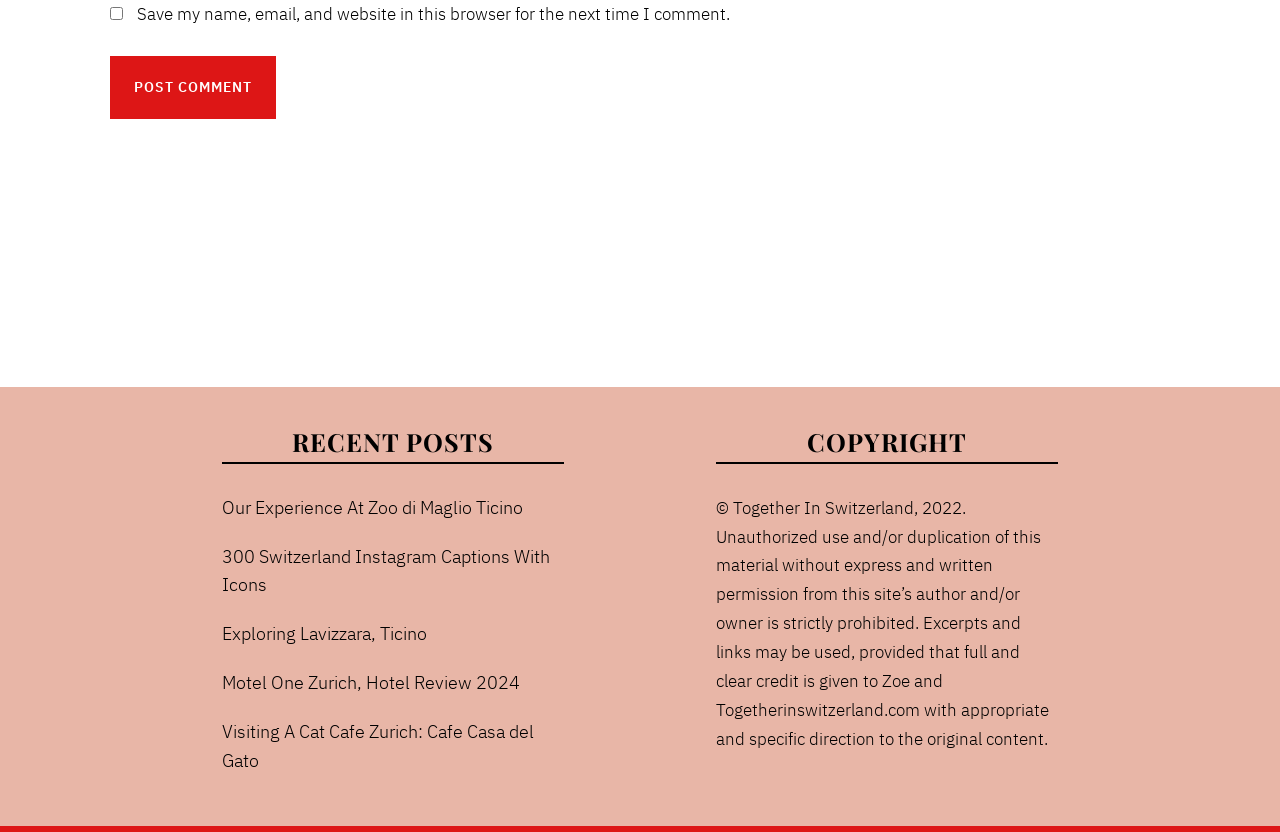Kindly determine the bounding box coordinates for the area that needs to be clicked to execute this instruction: "Read the article 'Our Experience At Zoo di Maglio Ticino'".

[0.173, 0.569, 0.398, 0.595]